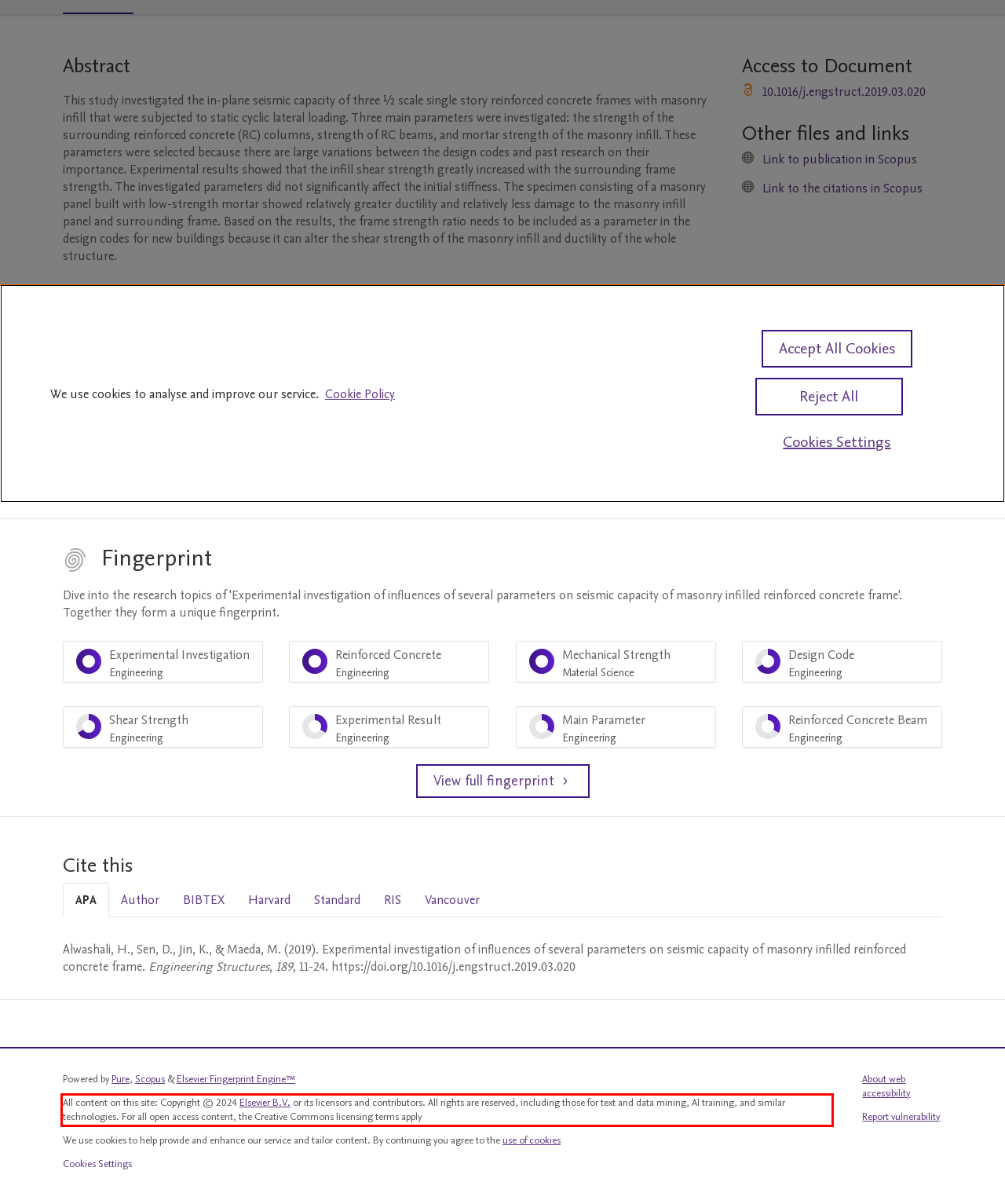You have a screenshot of a webpage with a red bounding box. Identify and extract the text content located inside the red bounding box.

All content on this site: Copyright © 2024 Elsevier B.V. or its licensors and contributors. All rights are reserved, including those for text and data mining, AI training, and similar technologies. For all open access content, the Creative Commons licensing terms apply